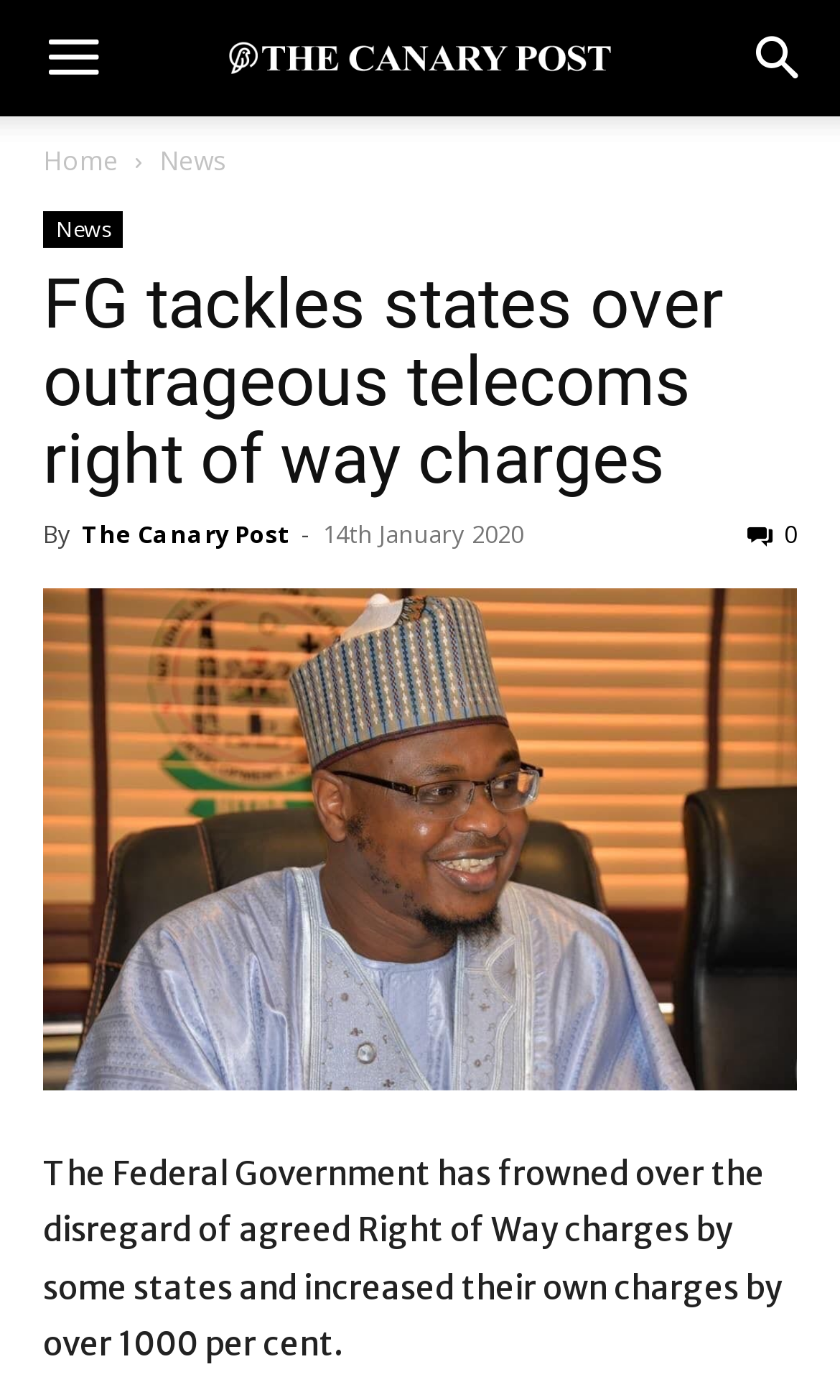Based on the element description The Canary Post, identify the bounding box of the UI element in the given webpage screenshot. The coordinates should be in the format (top-left x, top-left y, bottom-right x, bottom-right y) and must be between 0 and 1.

[0.097, 0.369, 0.344, 0.393]